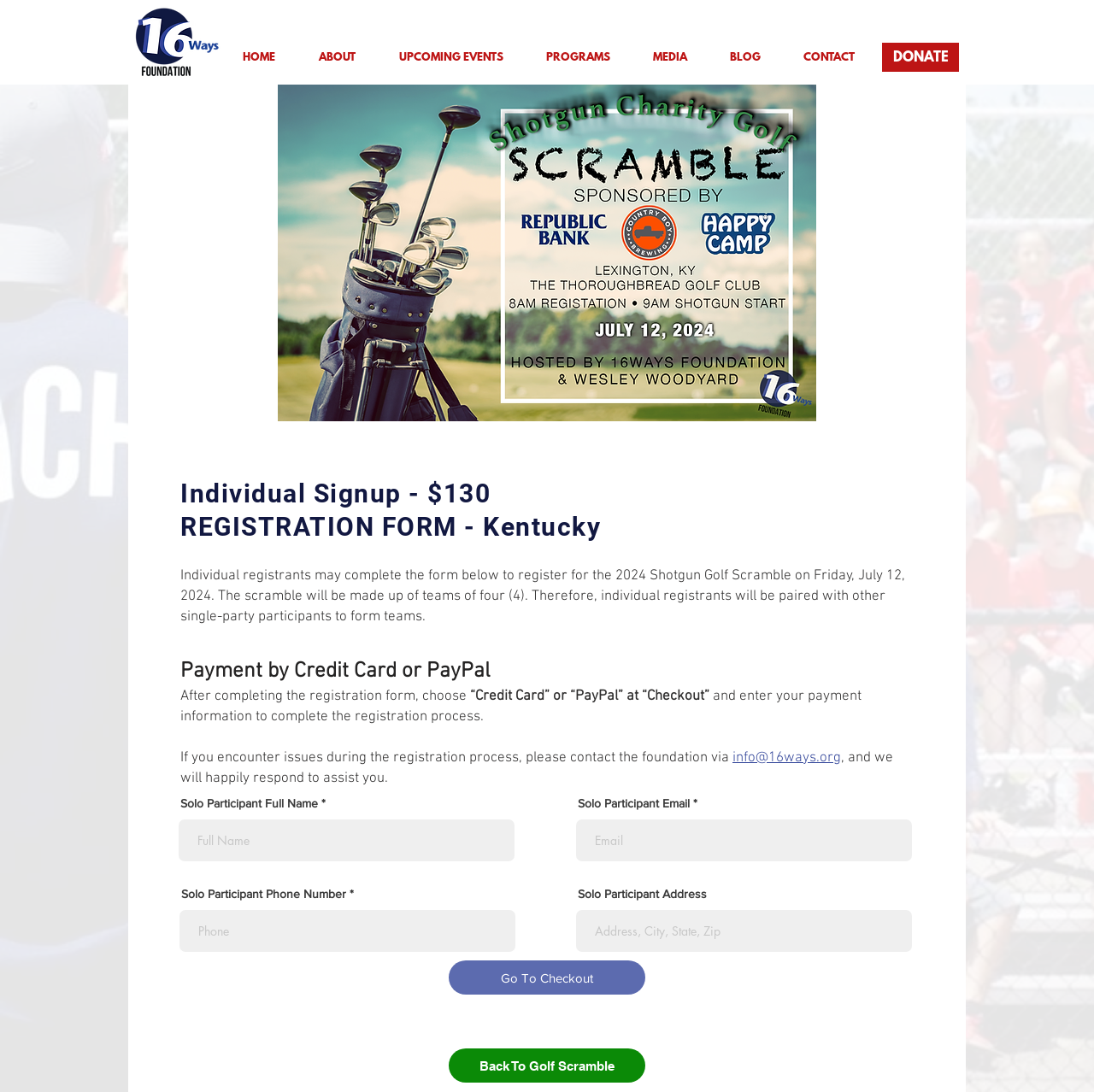Can you locate the main headline on this webpage and provide its text content?

© 2024 16WAYS FOUNDATION